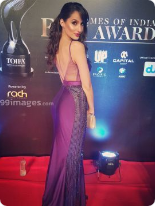What is the style of the woman's hair?
Please provide an in-depth and detailed response to the question.

The caption describes the woman's hair as being 'styled in soft waves', which adds to the sophisticated vibe of the event.